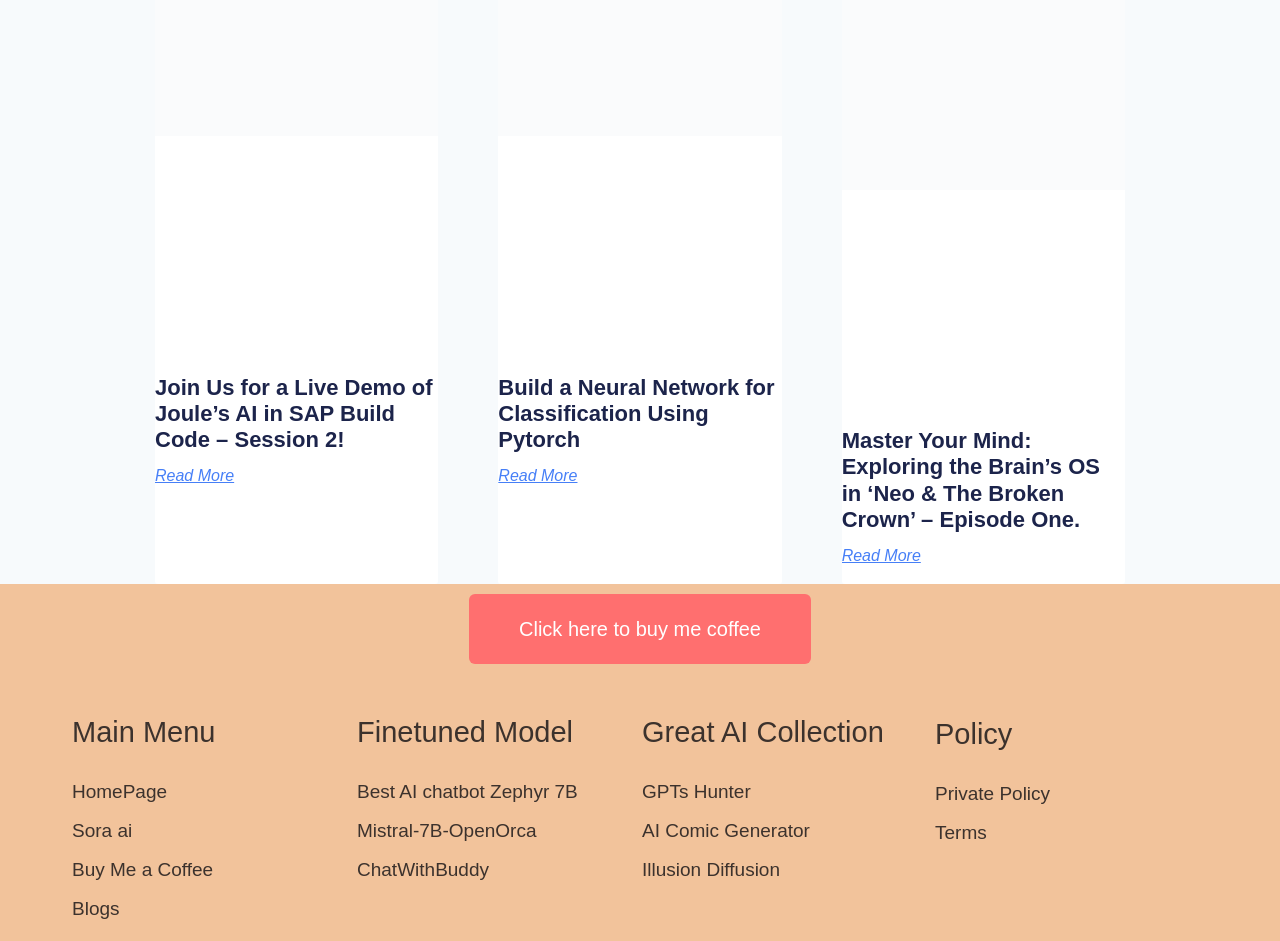How many 'Read more' links are there on the webpage?
Based on the screenshot, provide your answer in one word or phrase.

3